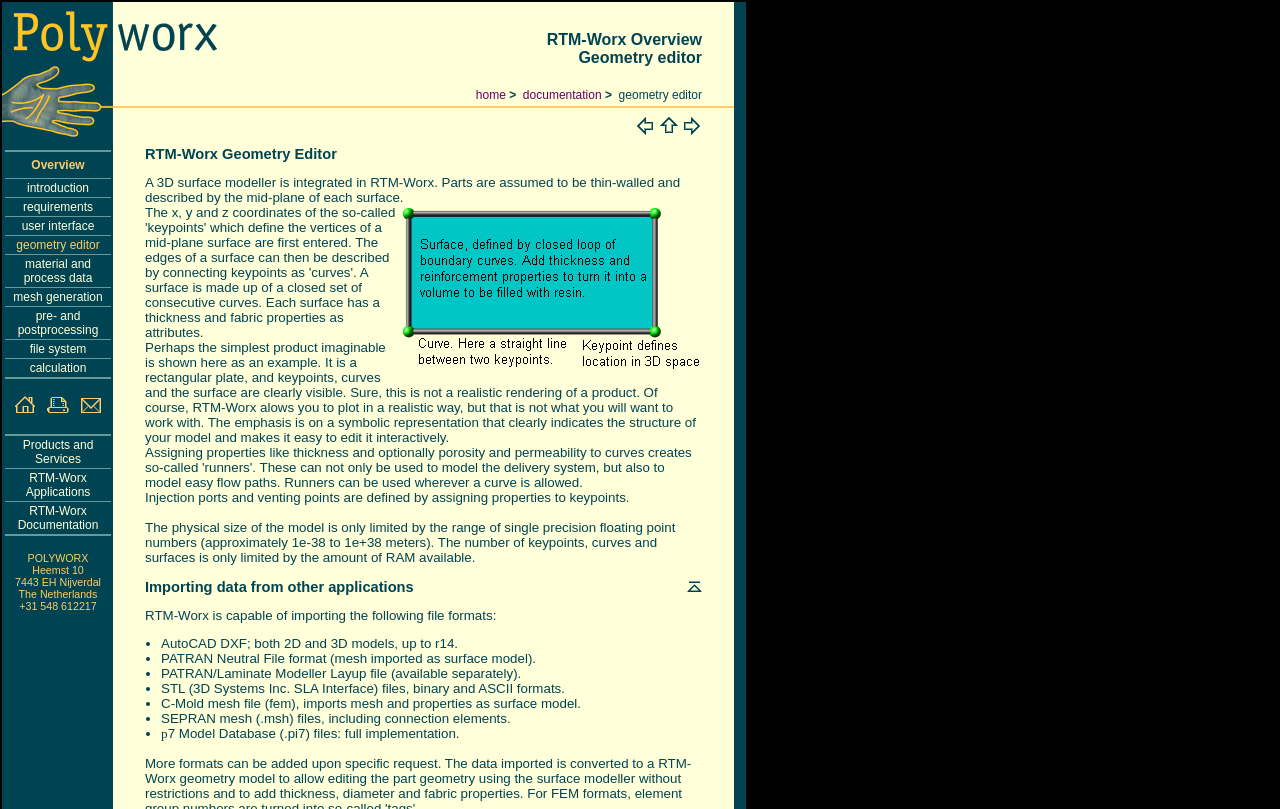Can you extract the headline from the webpage for me?

 RTM-Worx Overview
Geometry editor